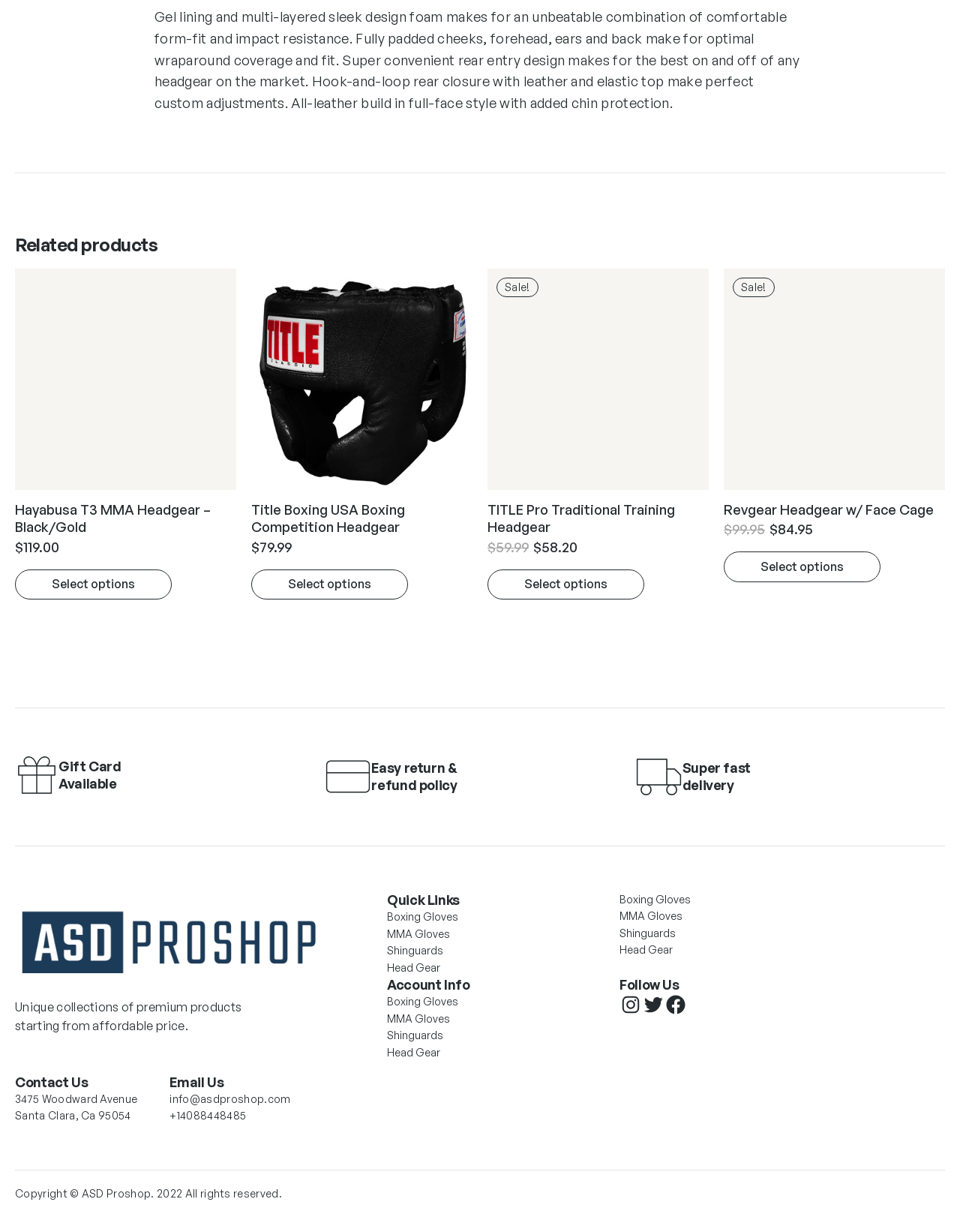How many related products are listed on this webpage?
Refer to the image and answer the question using a single word or phrase.

4